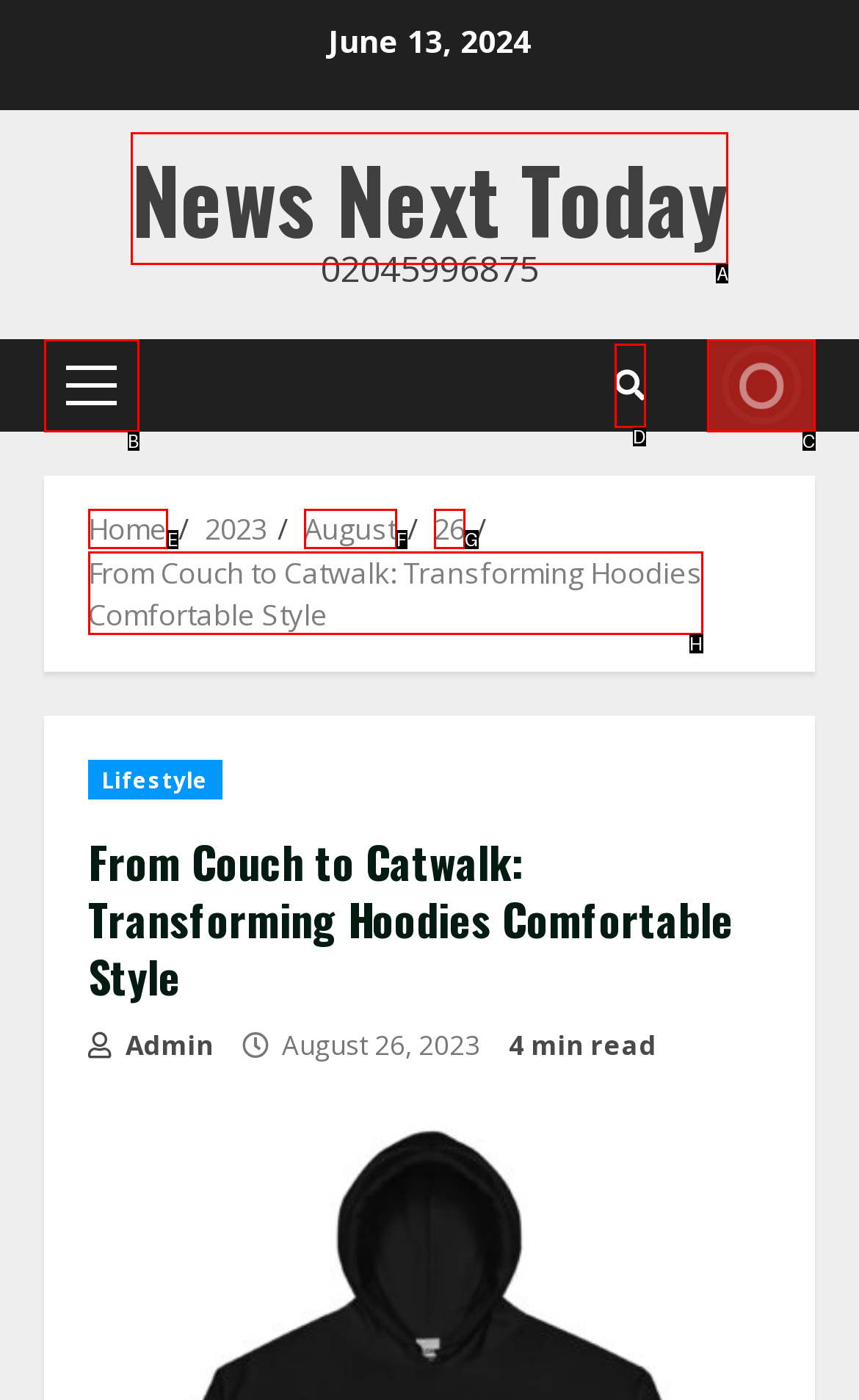Based on the description: News Next Today, select the HTML element that best fits. Reply with the letter of the correct choice from the options given.

A